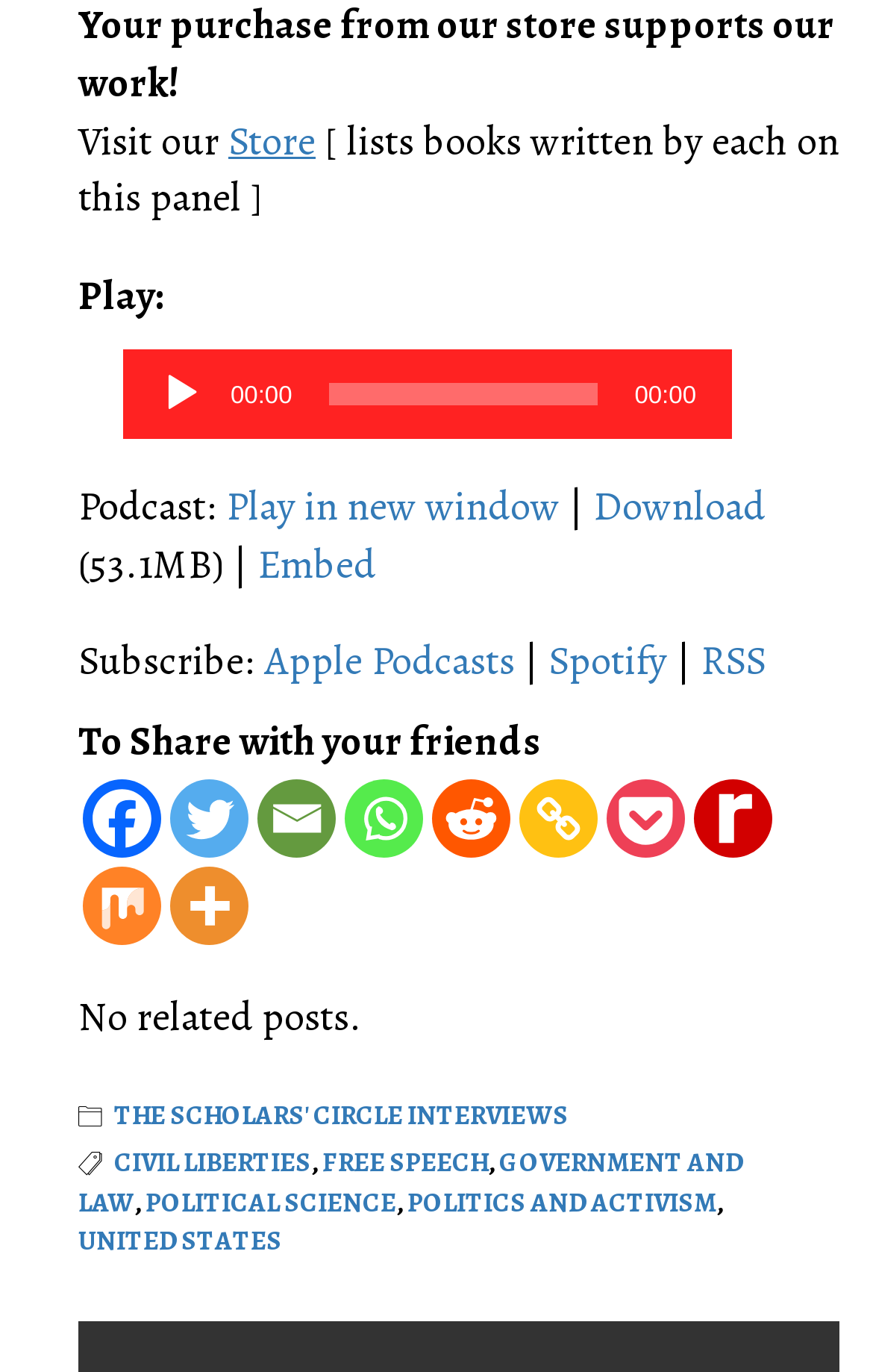Respond to the following question with a brief word or phrase:
What is the audio player's current time?

00:00